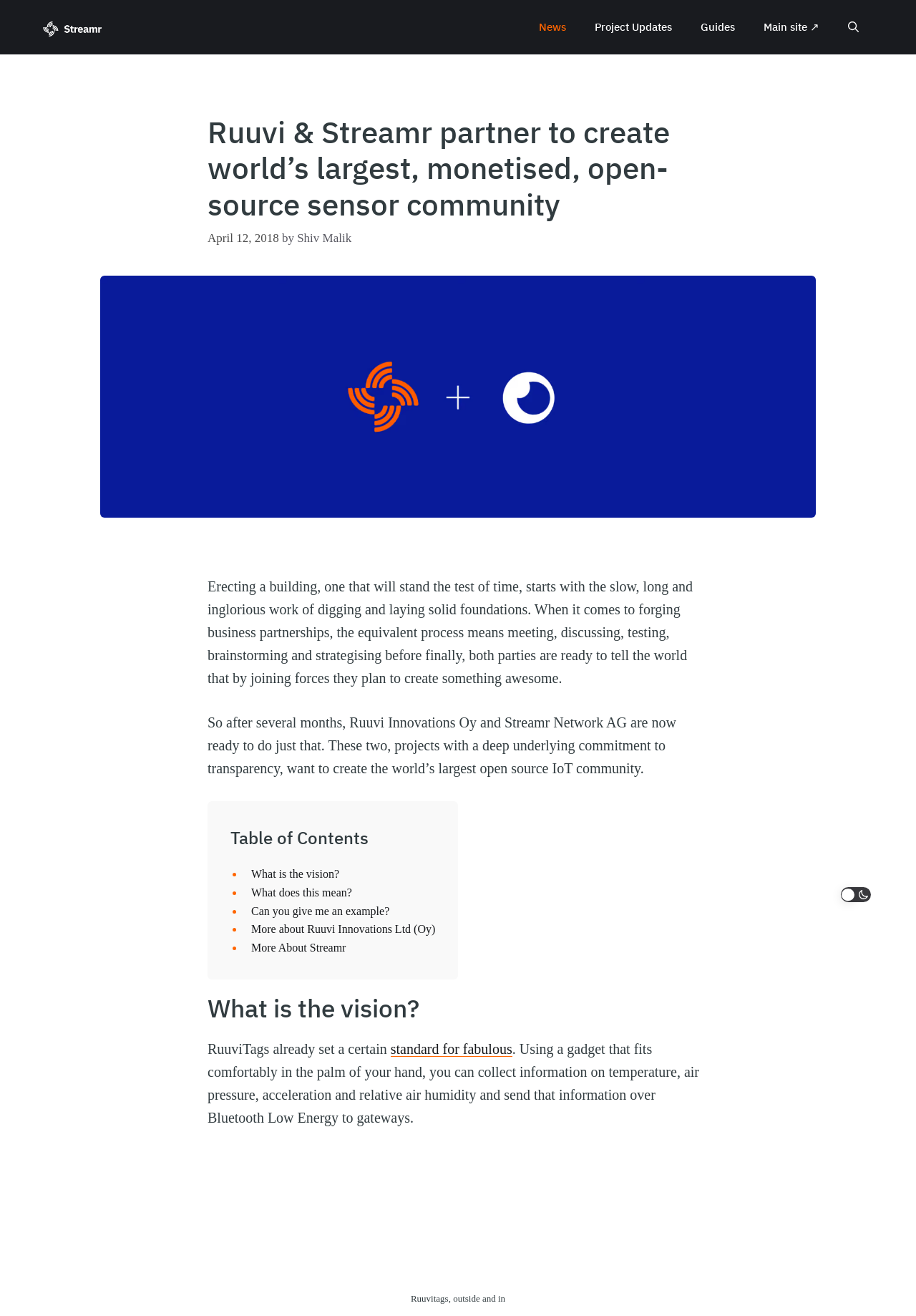Please determine the primary heading and provide its text.

Ruuvi & Streamr partner to create world’s largest, monetised, open-source sensor community